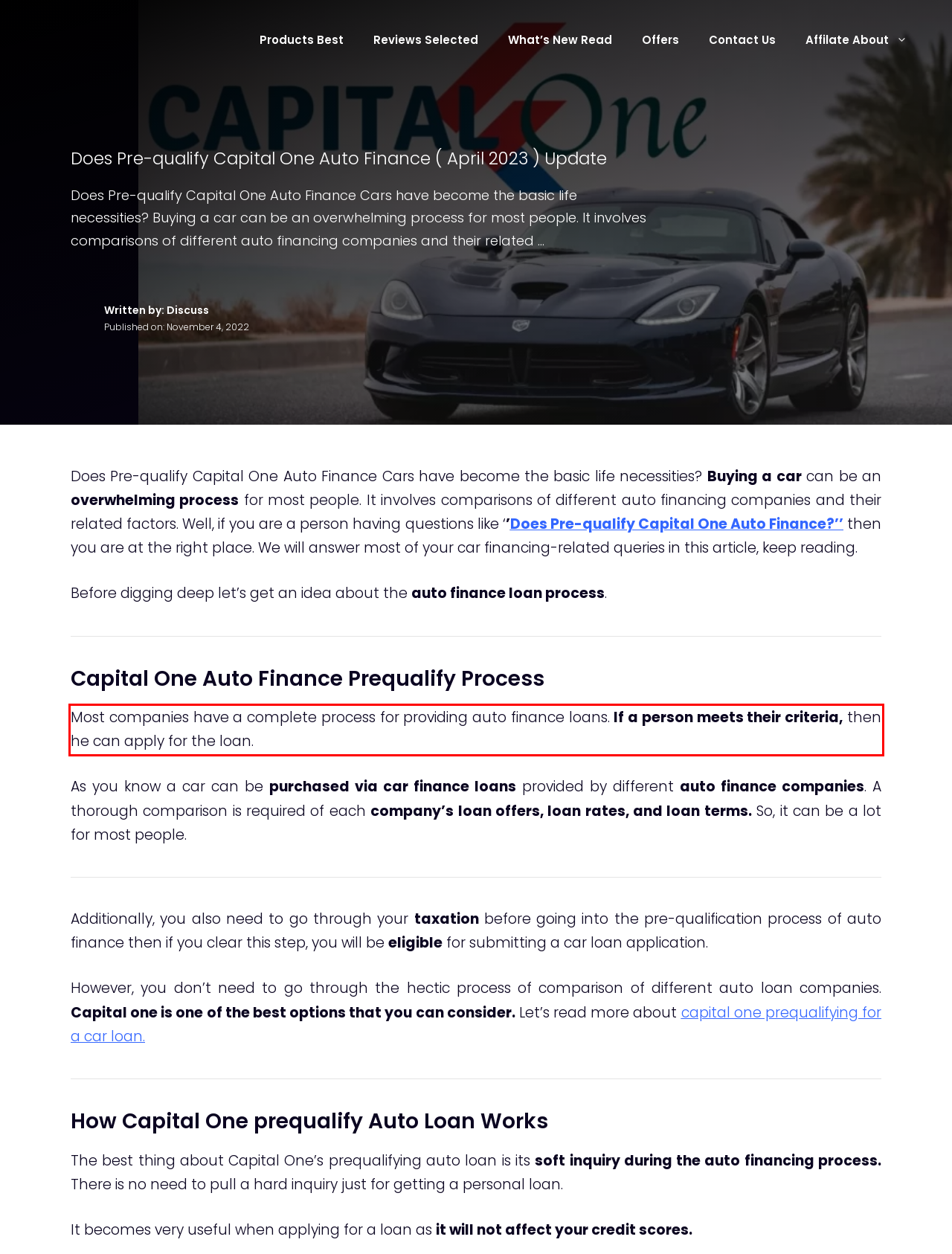Please examine the webpage screenshot and extract the text within the red bounding box using OCR.

Most companies have a complete process for providing auto finance loans. If a person meets their criteria, then he can apply for the loan.